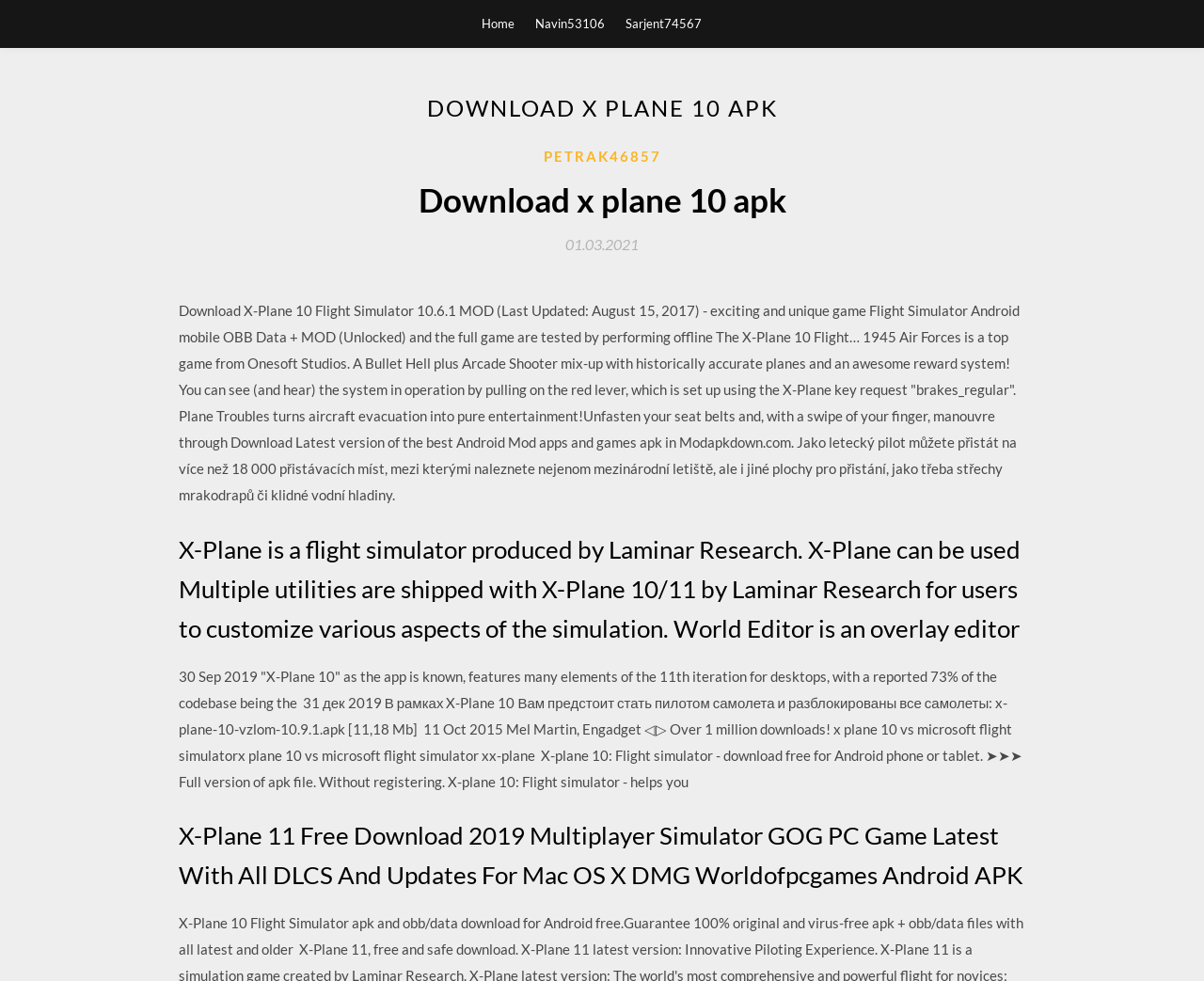Describe the webpage meticulously, covering all significant aspects.

The webpage is about X-Plane 10 Flight Simulator, a real-life simulating game from Laminar Research. At the top, there are three links: "Home", "Navin53106", and "Sarjent74567", aligned horizontally. Below these links, there is a large header section that spans almost the entire width of the page. Within this section, there is a prominent heading "DOWNLOAD X PLANE 10 APK" and a subheading "Download x plane 10 apk". 

To the right of the subheading, there is a link "PETRAK46857" and a timestamp "01.03.2021". Below the header section, there is a long block of text that describes the game, its features, and its updates. The text is divided into several paragraphs, with headings that highlight different aspects of the game, such as its capabilities, customization options, and system requirements.

There are four headings in total, each describing a different aspect of the game. The first heading describes the game's features, including the ability to land on over 18,000 airstrips. The second heading discusses the game's production and its similarities to the 11th iteration for desktops. The third heading appears to be a review or article about the game, mentioning its popularity and downloads. The fourth and final heading is about downloading the game for free on Android devices.

Throughout the text, there are several mentions of the game's developer, Laminar Research, and its various utilities and features. The overall content of the page is focused on providing information about the game and its capabilities, with an emphasis on its realism and customization options.